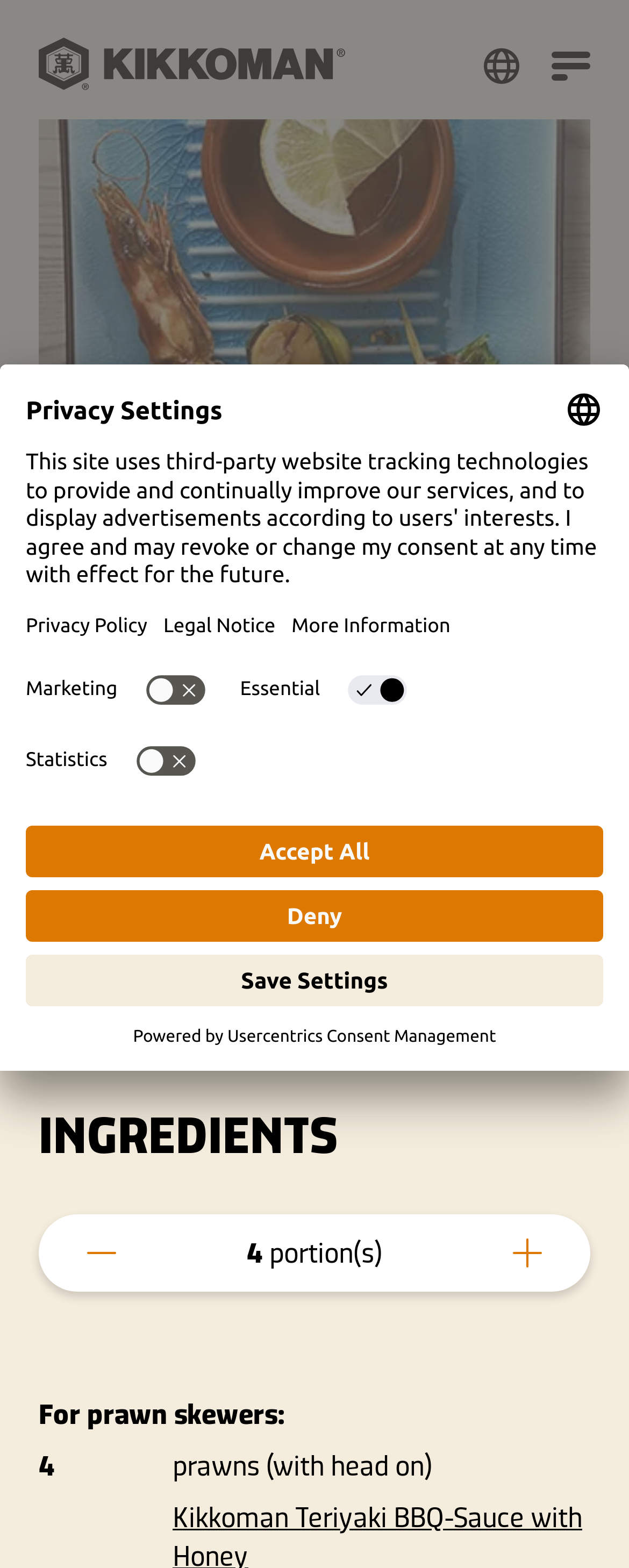Generate the text content of the main heading of the webpage.

Teriyaki skewer mix